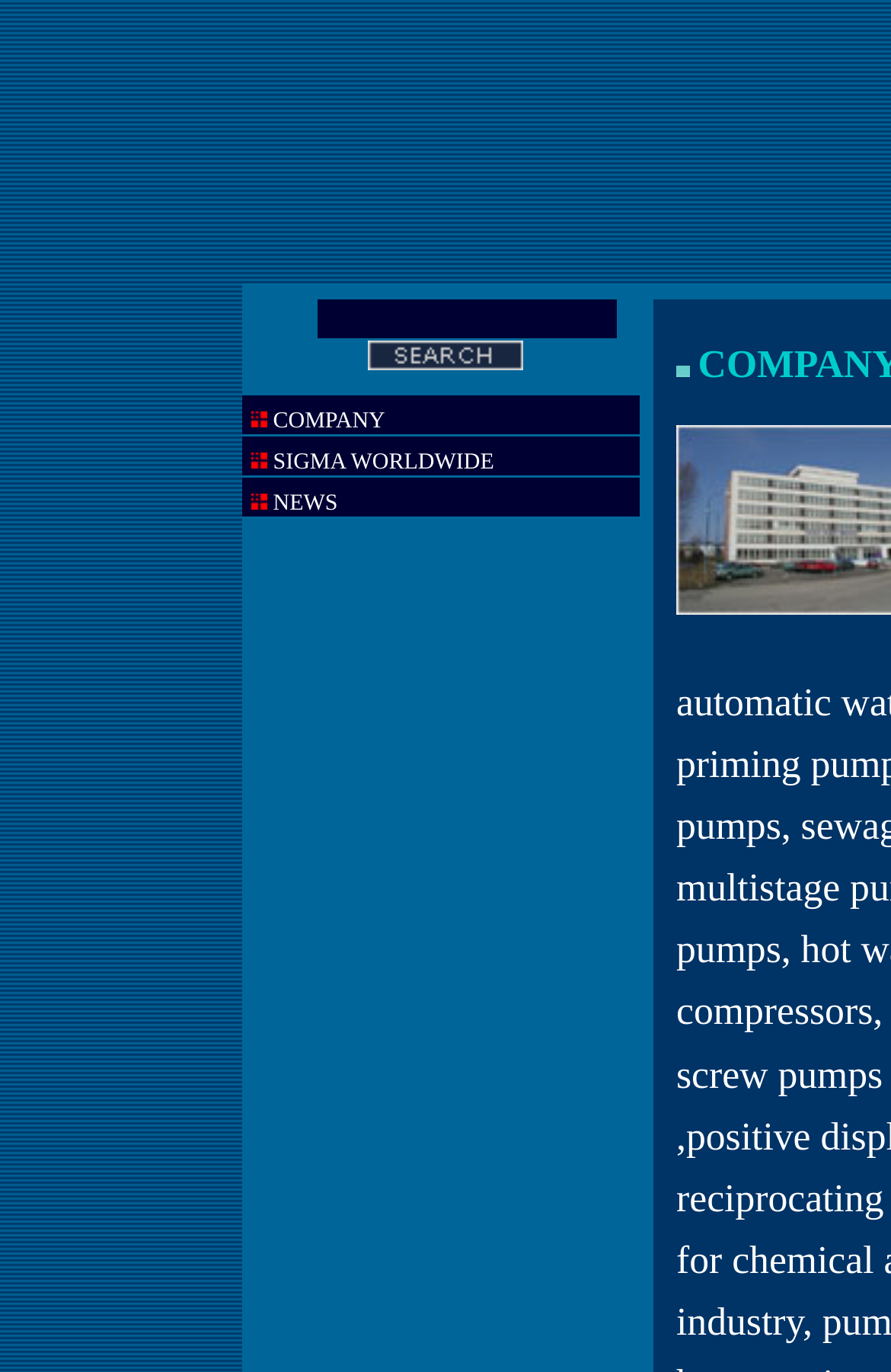Describe the webpage meticulously, covering all significant aspects.

The webpage is titled "SIGMA PUMPY HRANICE Ltd." and appears to be a company website. At the top, there is a textbox and a submit button positioned side by side, with the textbox taking up more space. Below them, there is a small image, followed by a non-descriptive static text element. 

To the right of the image and static text, there are three links: "COMPANY", "SIGMA WORLDWIDE", and "NEWS", each positioned on a new line. These links are accompanied by small images, one on the left of each link. 

On the right side of the page, there is a small image. At the bottom of the page, there is a disabled plugin object that takes up a significant amount of space, and within it, there is a disabled embedded object that spans almost the entire width of the page.